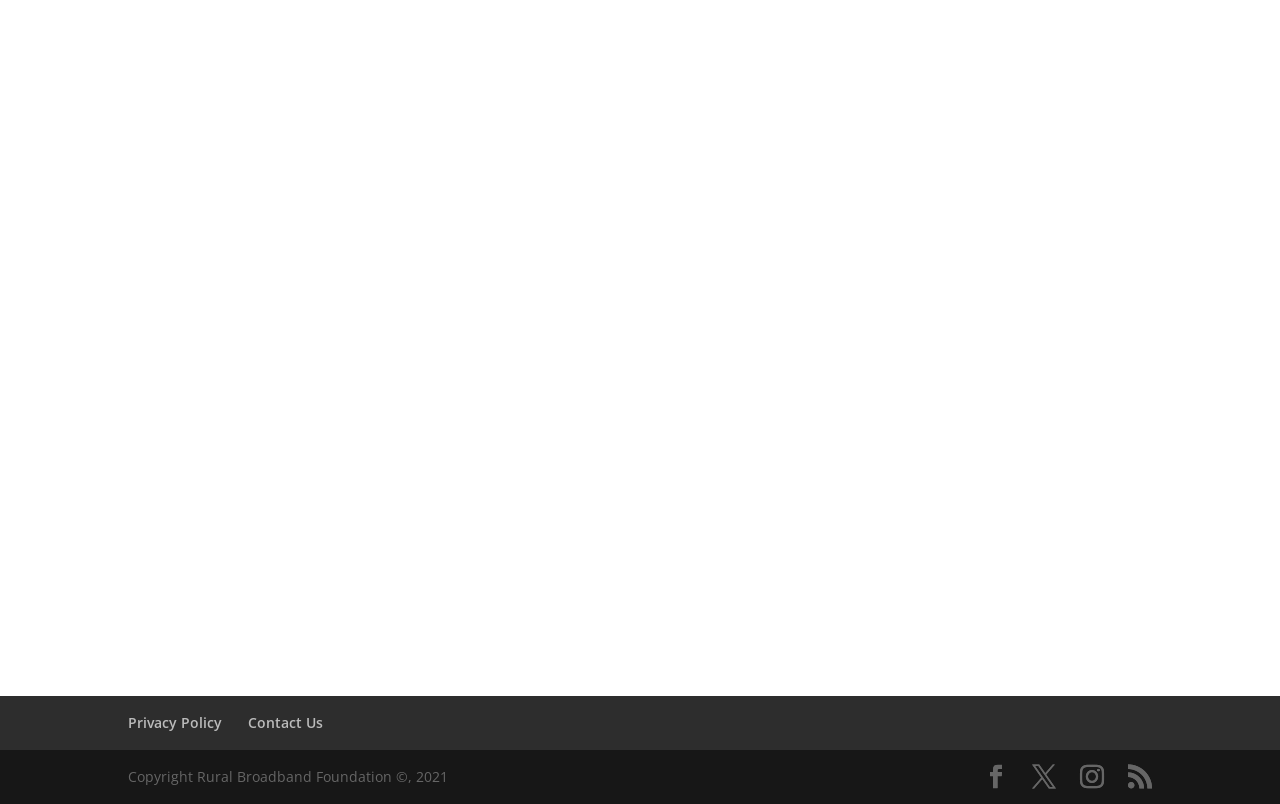Find the bounding box coordinates for the area that must be clicked to perform this action: "Enter your name".

[0.132, 0.292, 0.489, 0.358]